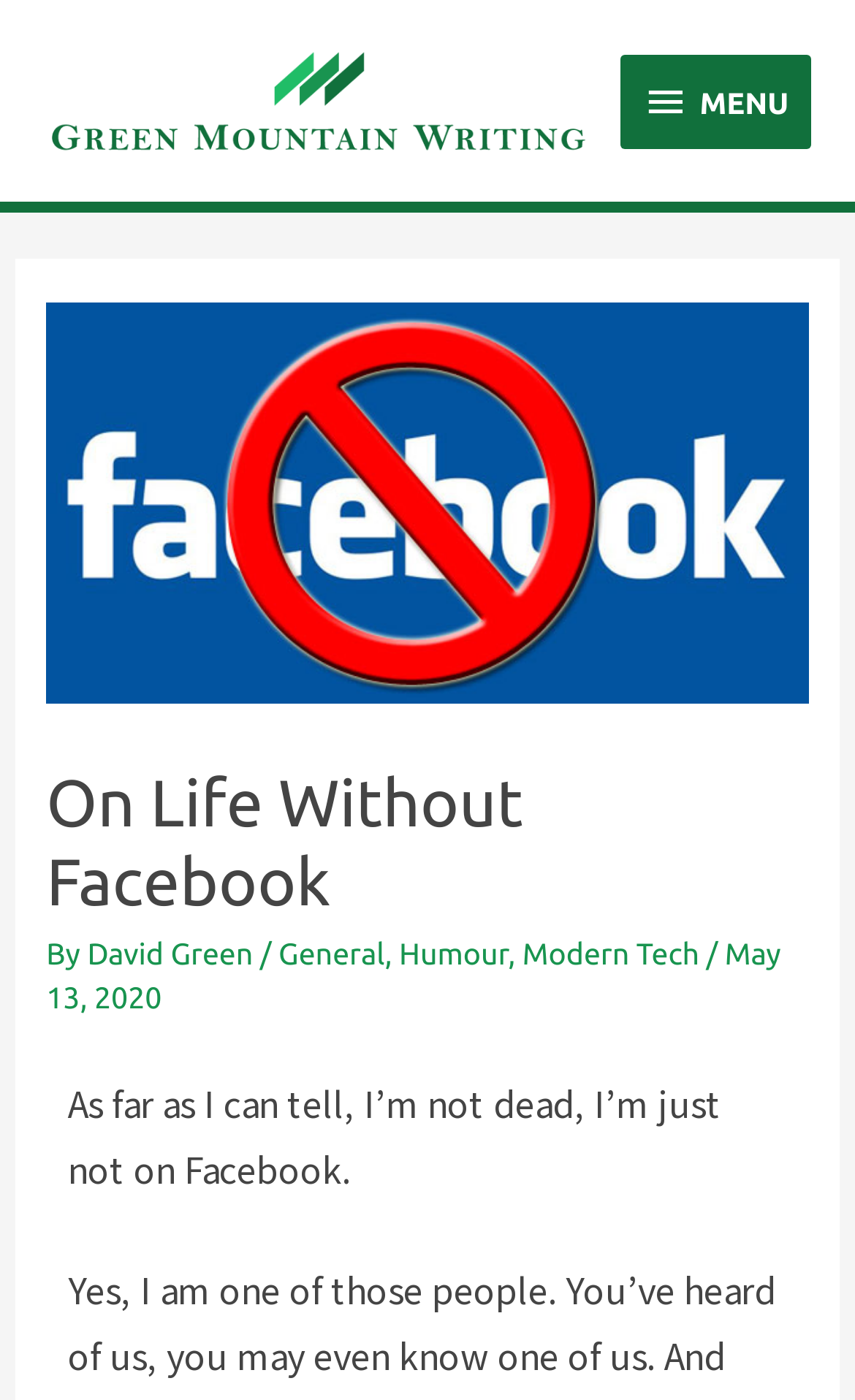Provide the bounding box coordinates of the HTML element this sentence describes: "Modern Tech". The bounding box coordinates consist of four float numbers between 0 and 1, i.e., [left, top, right, bottom].

[0.611, 0.669, 0.818, 0.694]